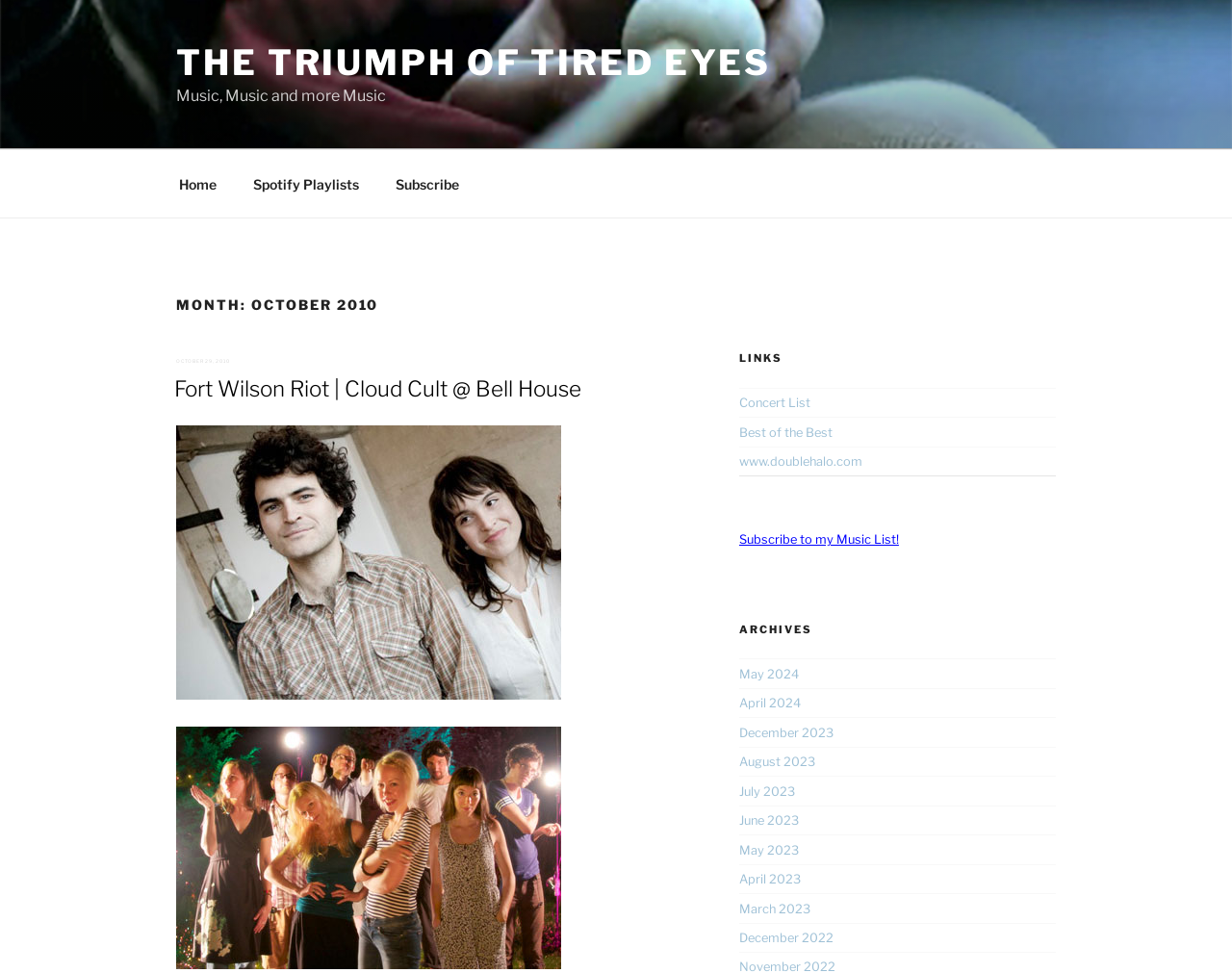Please identify the bounding box coordinates of the element on the webpage that should be clicked to follow this instruction: "Check the archives for May 2024". The bounding box coordinates should be given as four float numbers between 0 and 1, formatted as [left, top, right, bottom].

[0.6, 0.685, 0.648, 0.7]